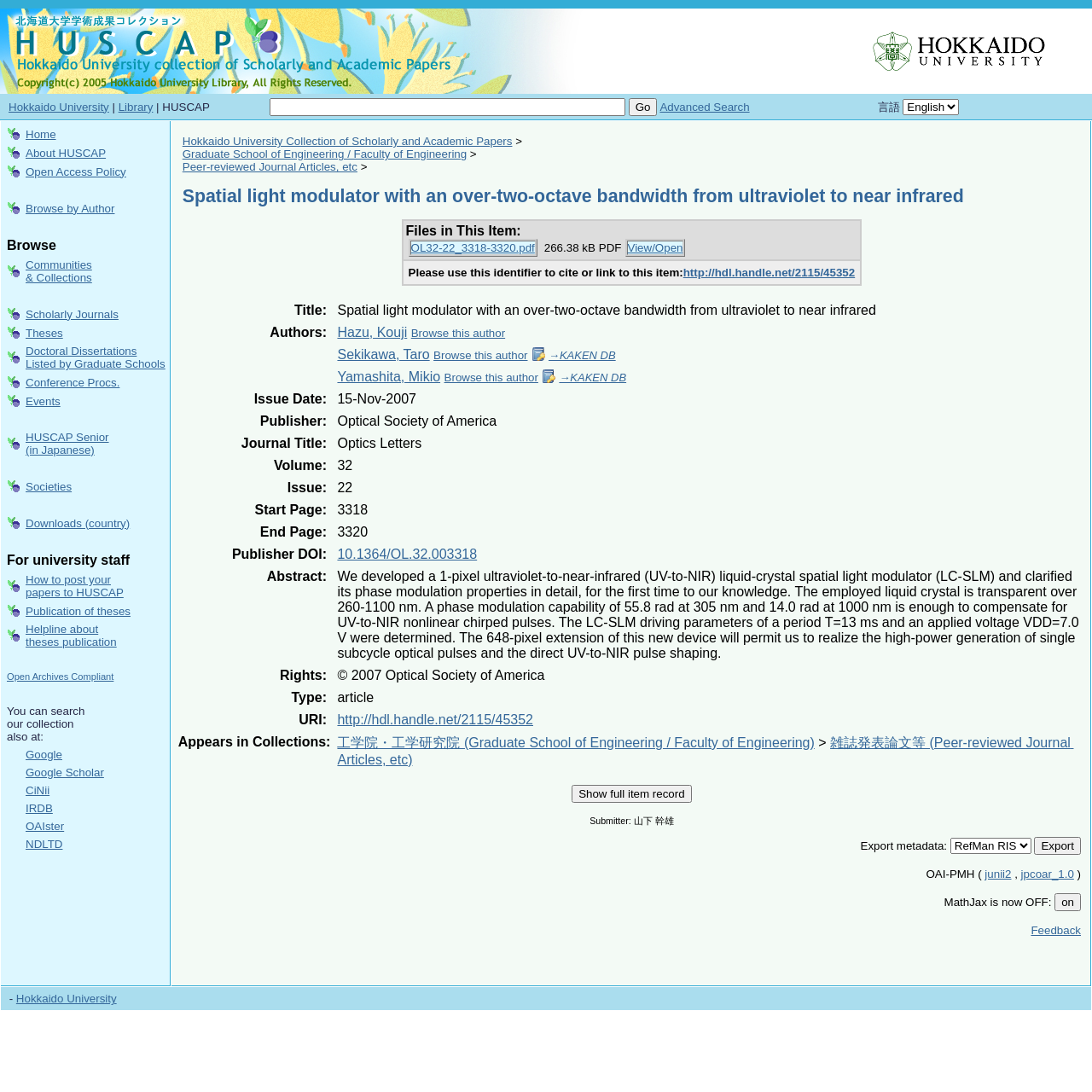Identify the bounding box coordinates of the clickable region necessary to fulfill the following instruction: "Click the HUSCAP logo". The bounding box coordinates should be four float numbers between 0 and 1, i.e., [left, top, right, bottom].

[0.0, 0.008, 0.547, 0.086]